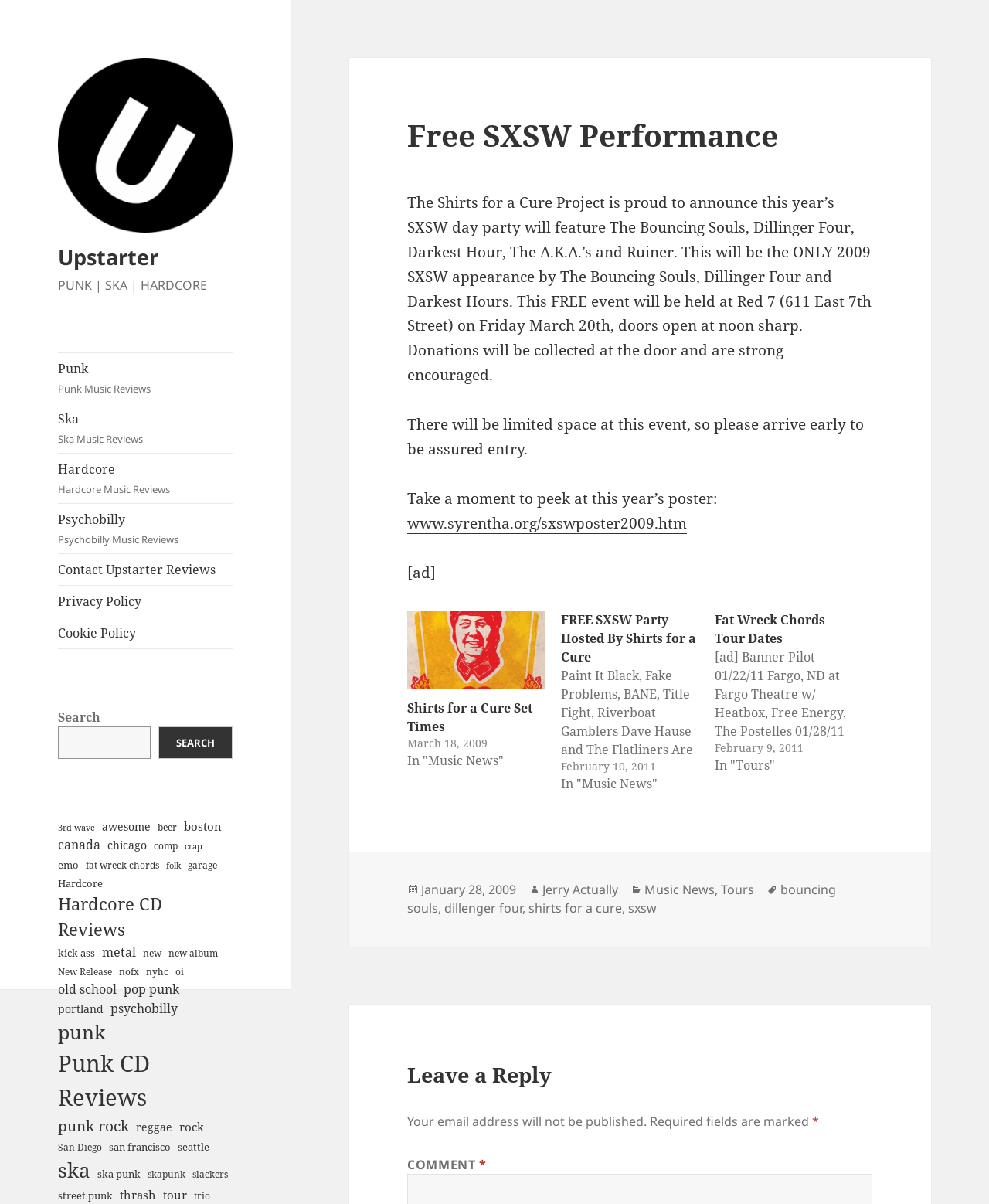Determine the bounding box coordinates of the clickable region to execute the instruction: "Click on the link to view the SXSW poster". The coordinates should be four float numbers between 0 and 1, denoted as [left, top, right, bottom].

[0.412, 0.426, 0.695, 0.444]